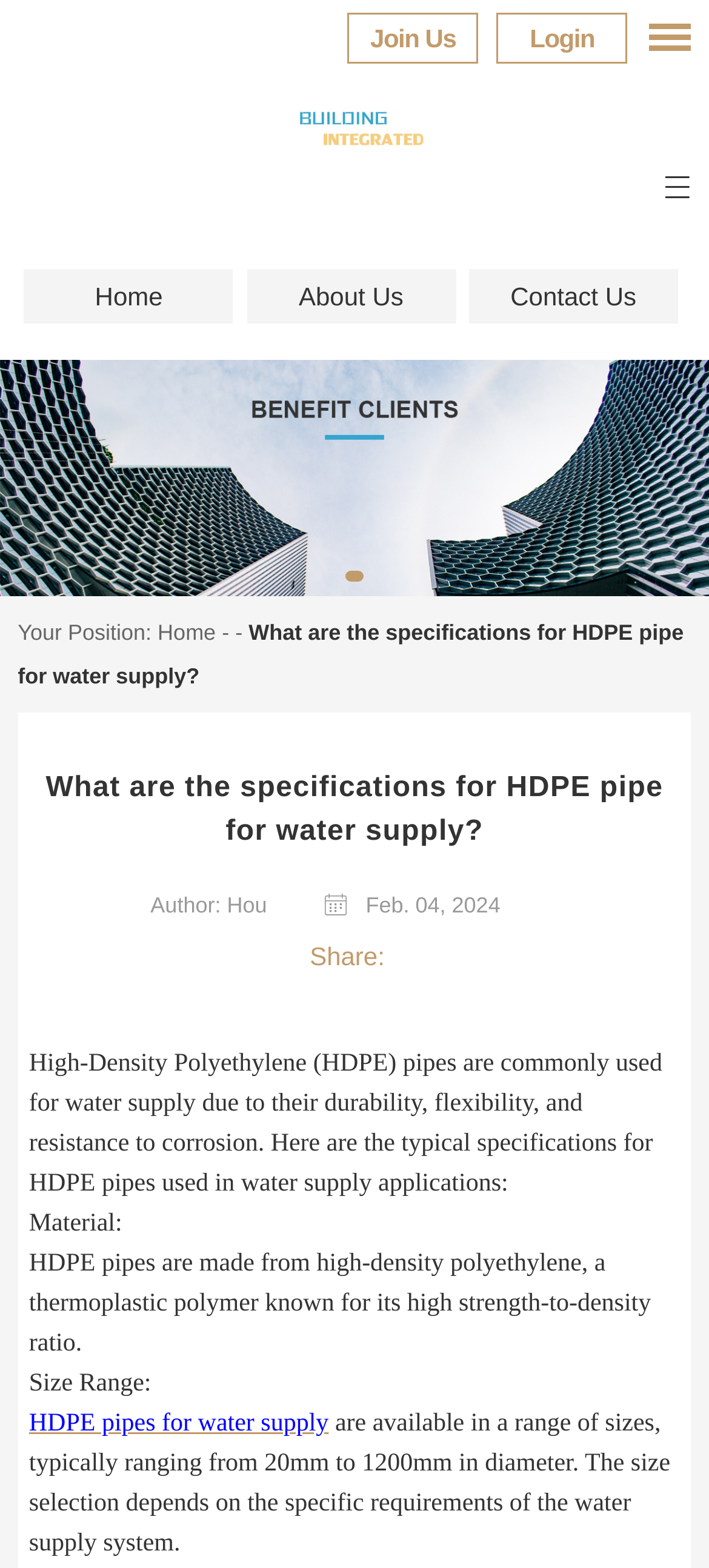Identify the bounding box coordinates of the clickable region necessary to fulfill the following instruction: "Check the author of the article". The bounding box coordinates should be four float numbers between 0 and 1, i.e., [left, top, right, bottom].

[0.212, 0.57, 0.376, 0.586]